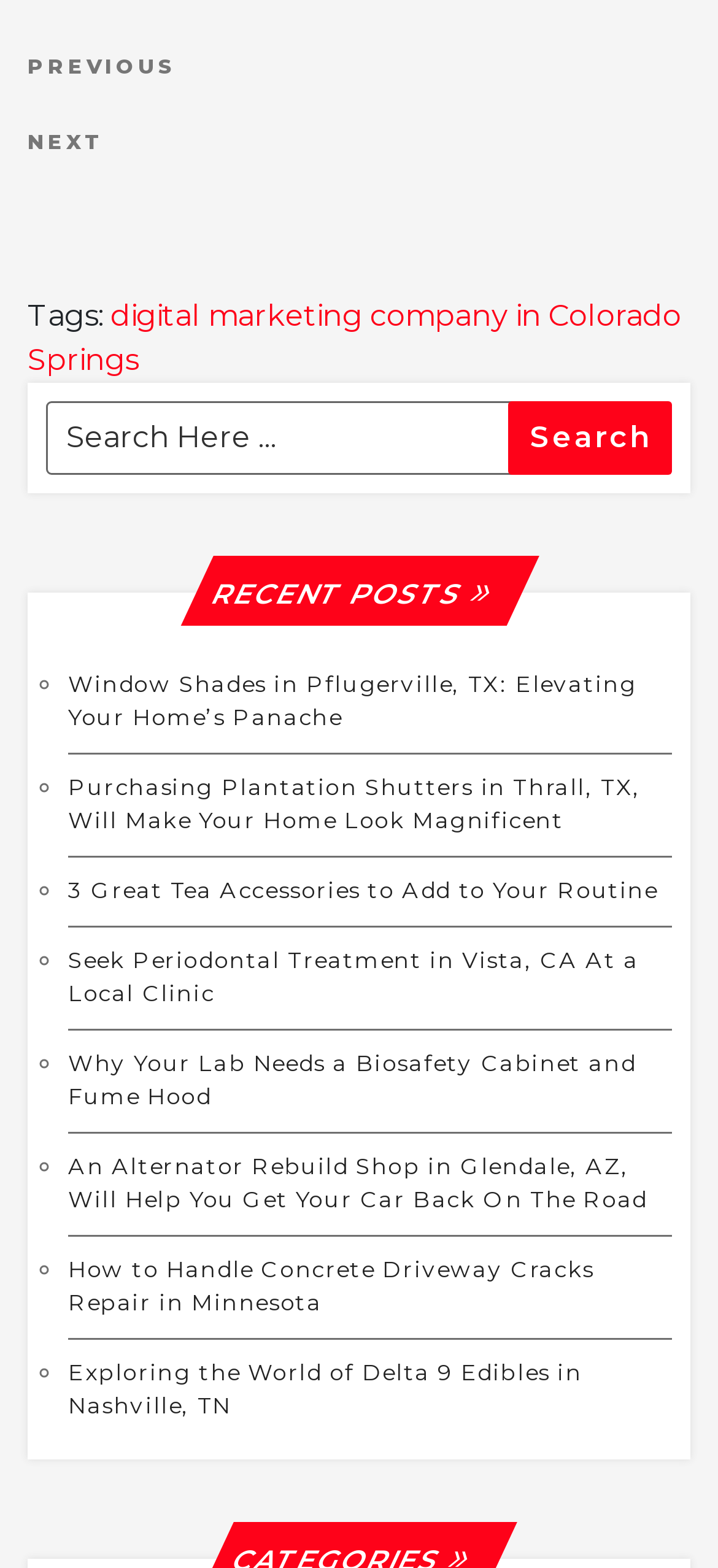Give a one-word or short phrase answer to this question: 
What is the first recent post about?

Window Shades